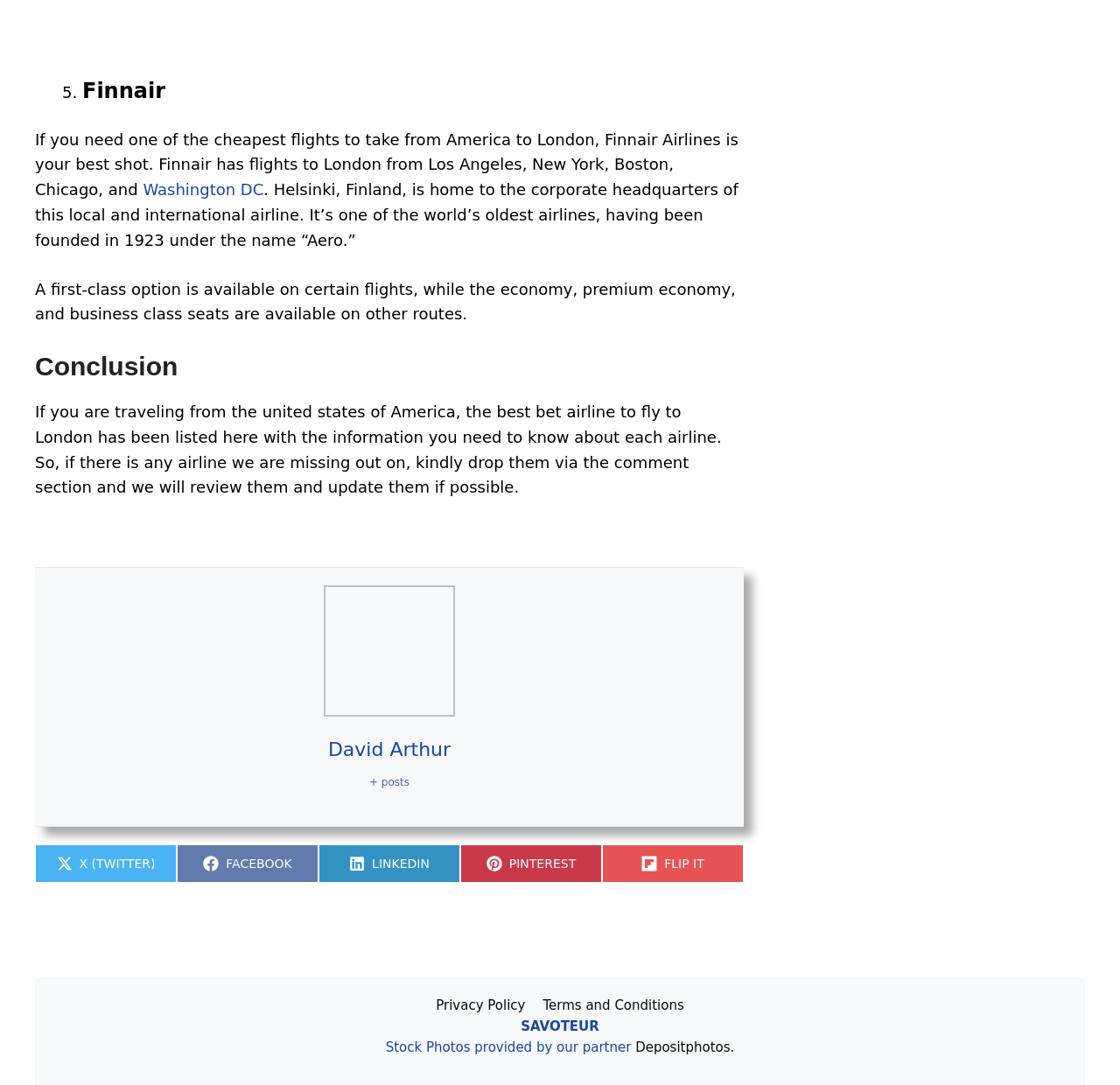Can you provide the bounding box coordinates for the element that should be clicked to implement the instruction: "Read the article about Finnair Airlines"?

[0.031, 0.12, 0.659, 0.183]